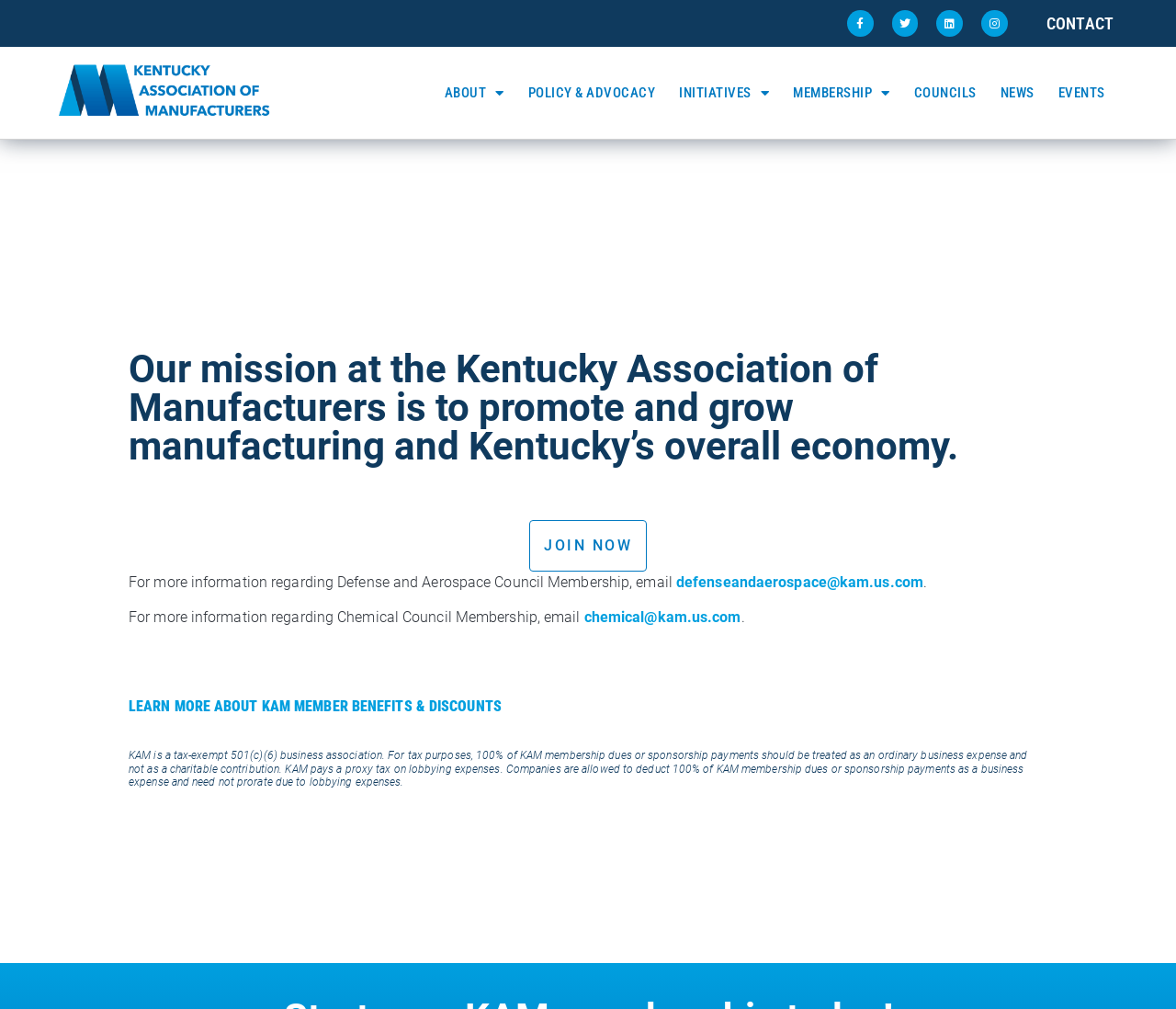What are the social media platforms linked on the webpage?
From the image, respond with a single word or phrase.

Facebook, Twitter, Linkedin, Instagram